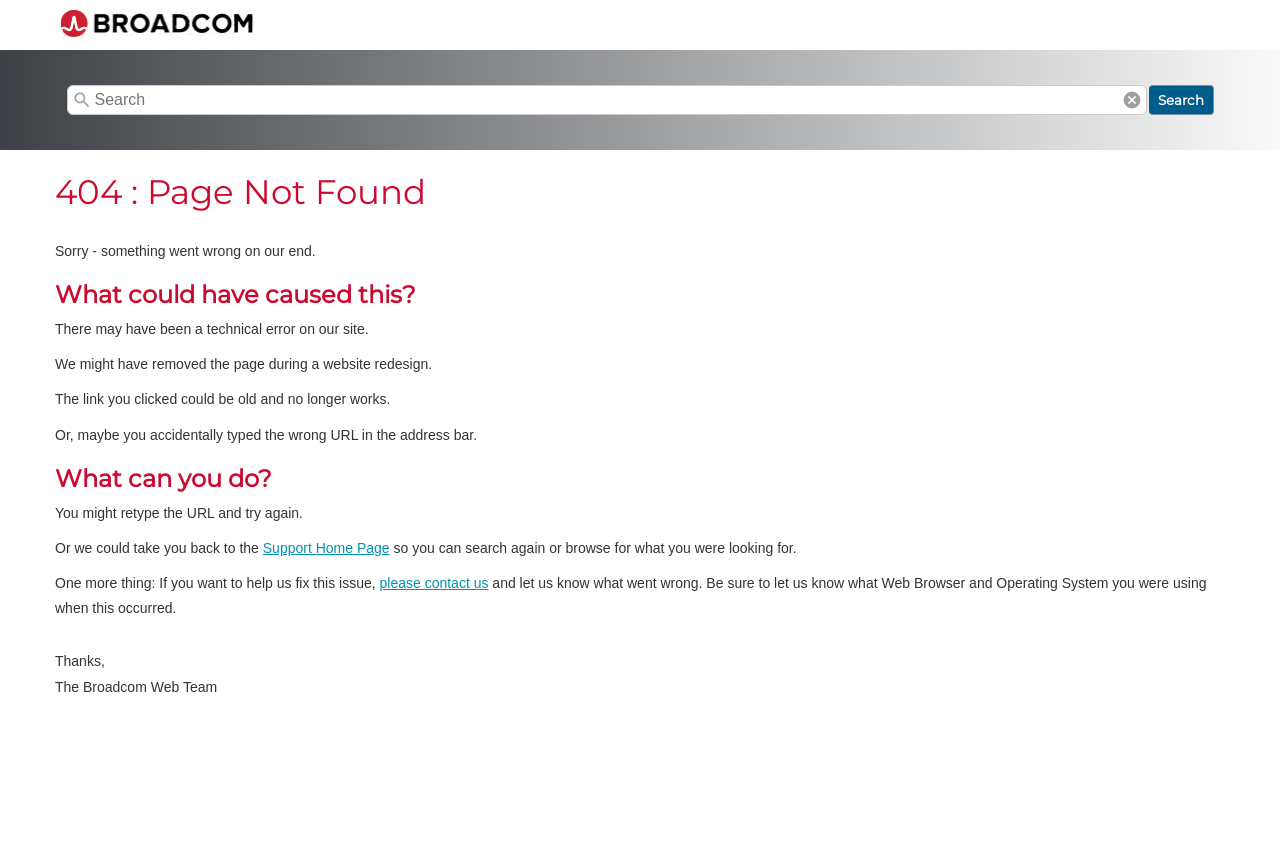Who is the website maintained by?
Based on the image content, provide your answer in one word or a short phrase.

The Broadcom Web Team